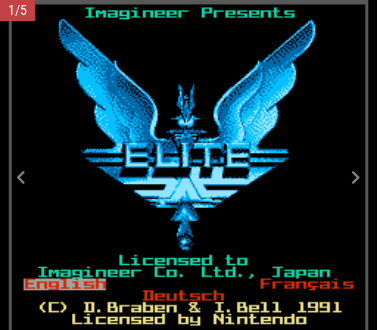Illustrate the image with a detailed caption.

The image features the title screen of the classic space trading game "Elite," showcasing a vibrant retro design. Prominently displayed at the center is the title "ELITE," stylized with angular typography and framed by dynamic wing graphics that evoke a sense of adventure and exploration. Above the title, the words "Imagineer Presents" are visible, indicating the game's publisher.

Details include licensing information at the bottom, specifying "Licensed to Imagineer Co. Ltd., Japan," alongside language options listed in English, Français, and Deutsch. This colorful presentation is indicative of early 90s video game aesthetics, reflecting the innovative spirit of the game's original developers, David Braben and Ian Bell. The image also includes navigation indicators, suggesting it is part of a slideshow or gallery (1/5), allowing users to browse additional content related to the game.